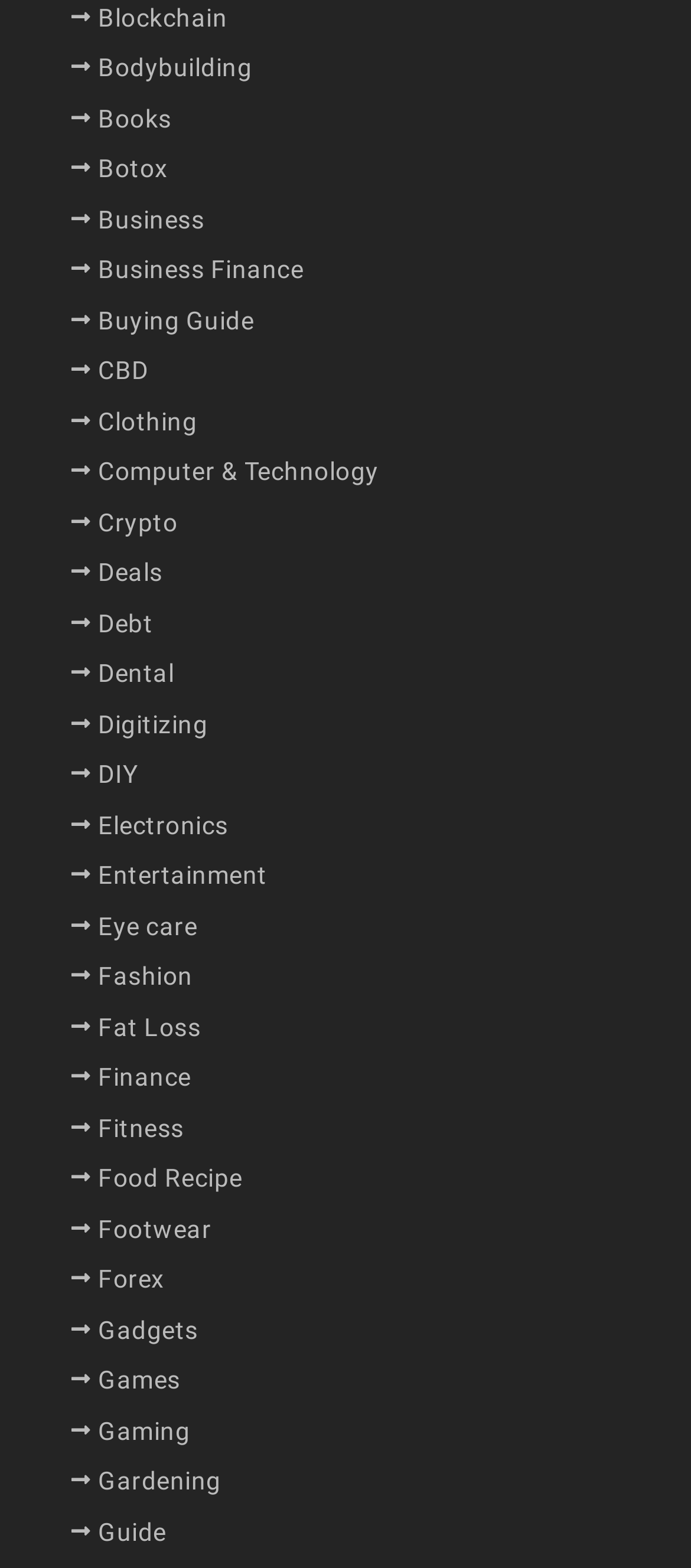Identify the bounding box coordinates for the UI element described as follows: parent_node: LOGIN aria-label="Open navigation menu". Use the format (top-left x, top-left y, bottom-right x, bottom-right y) and ensure all values are floating point numbers between 0 and 1.

None